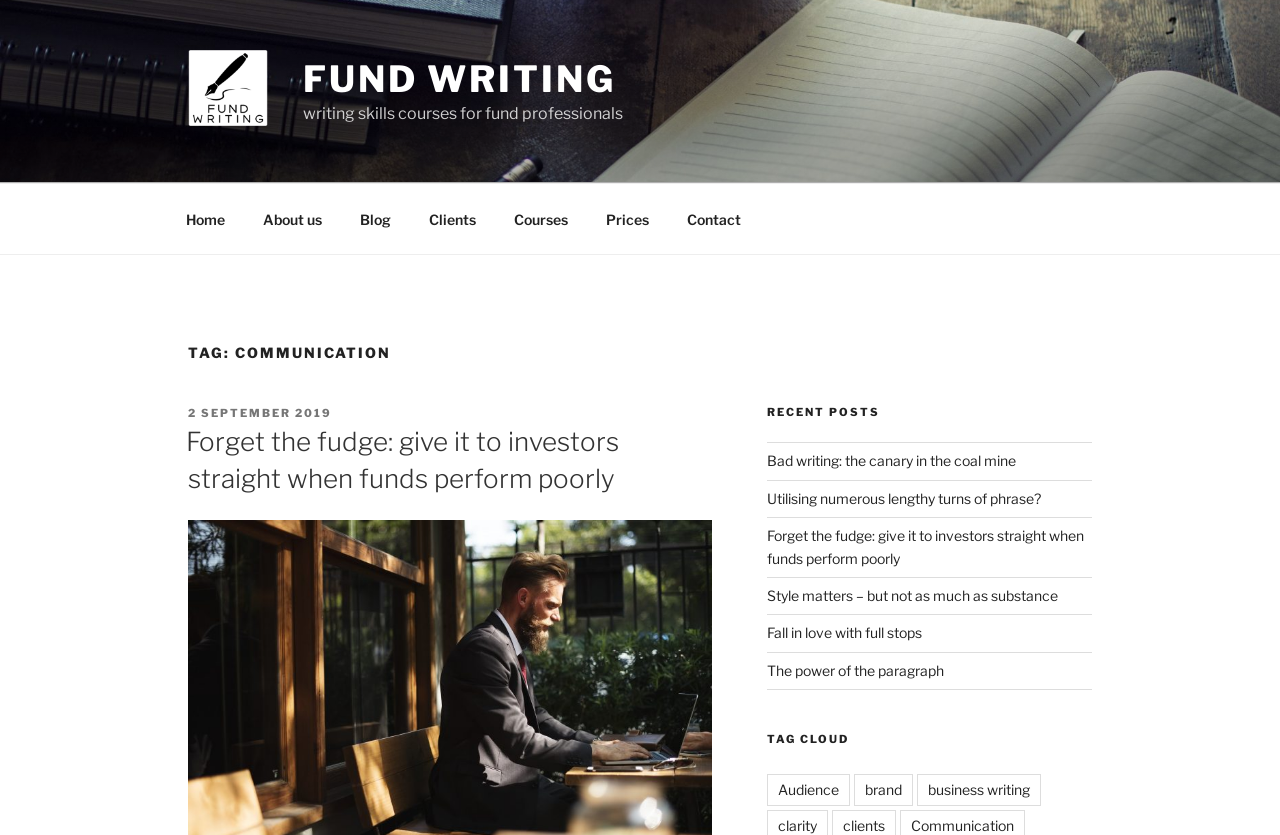What is the date of the first article?
Answer with a single word or phrase, using the screenshot for reference.

2 SEPTEMBER 2019